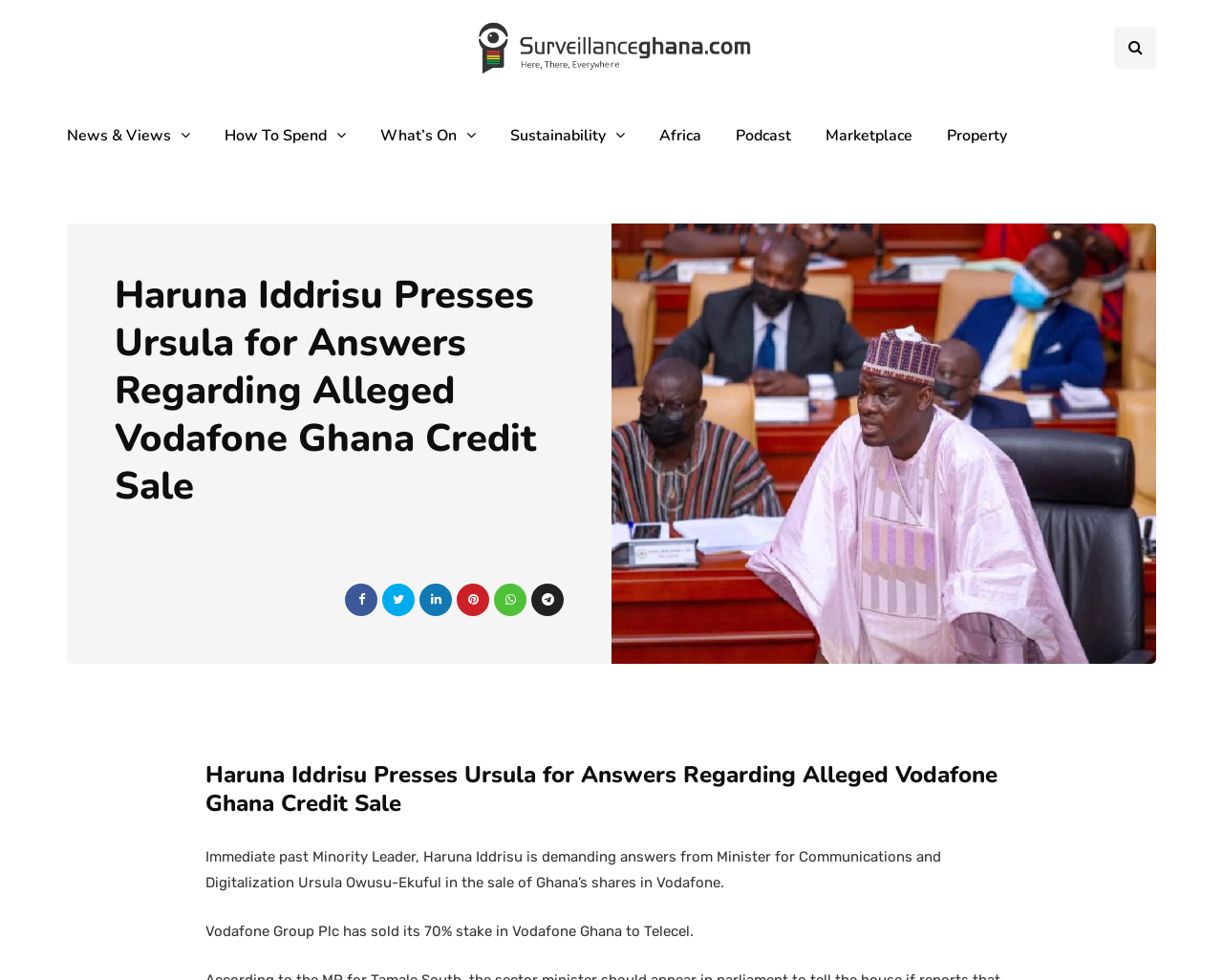Please answer the following question using a single word or phrase: 
What is the stake sold by Vodafone Group Plc?

70% stake